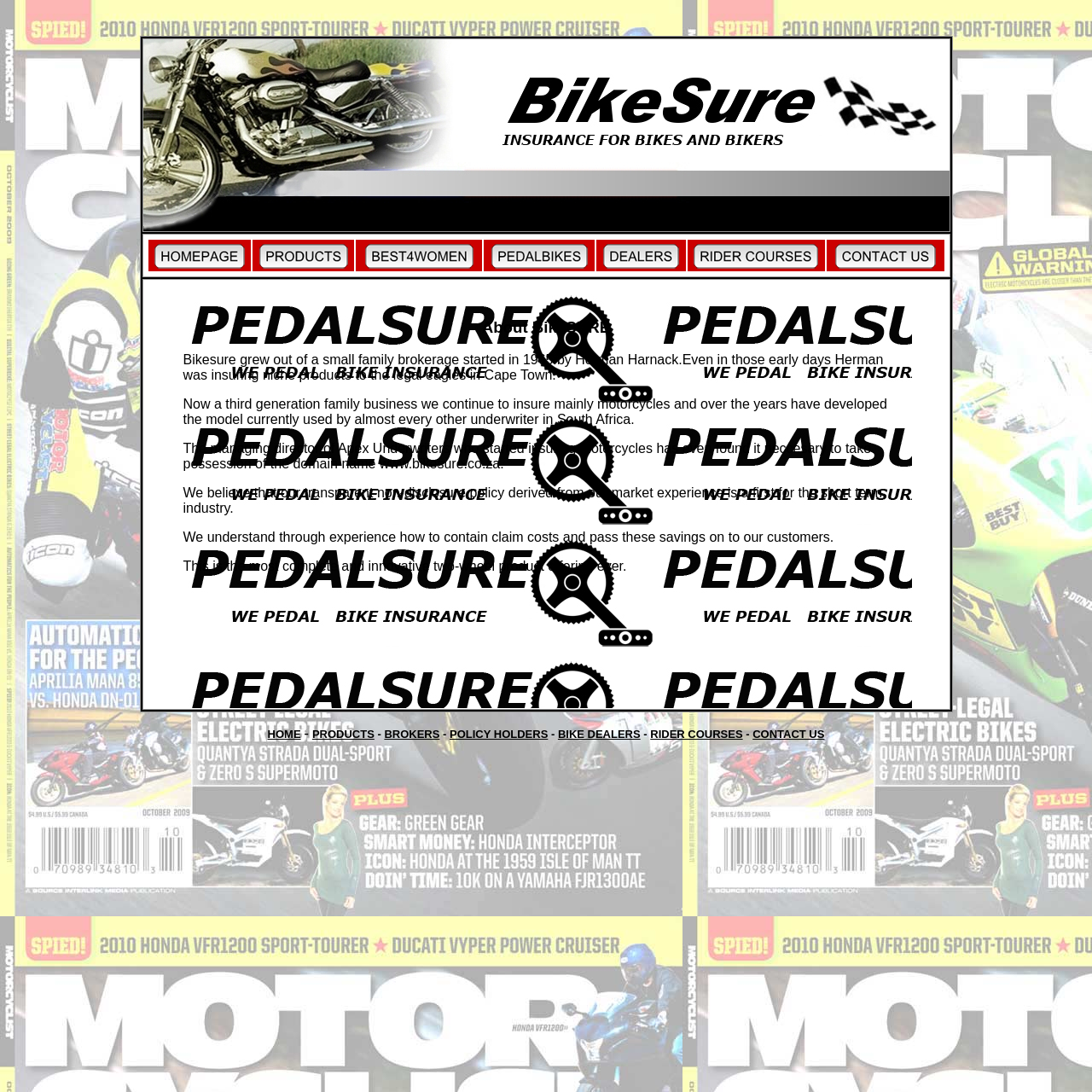Please provide a comprehensive answer to the question below using the information from the image: What is the main product insured by Bikesure?

Based on the webpage content, it is mentioned that Bikesure grew out of a small family brokerage started in 1965 by Herman Harnack, and they continue to insure mainly motorcycles.